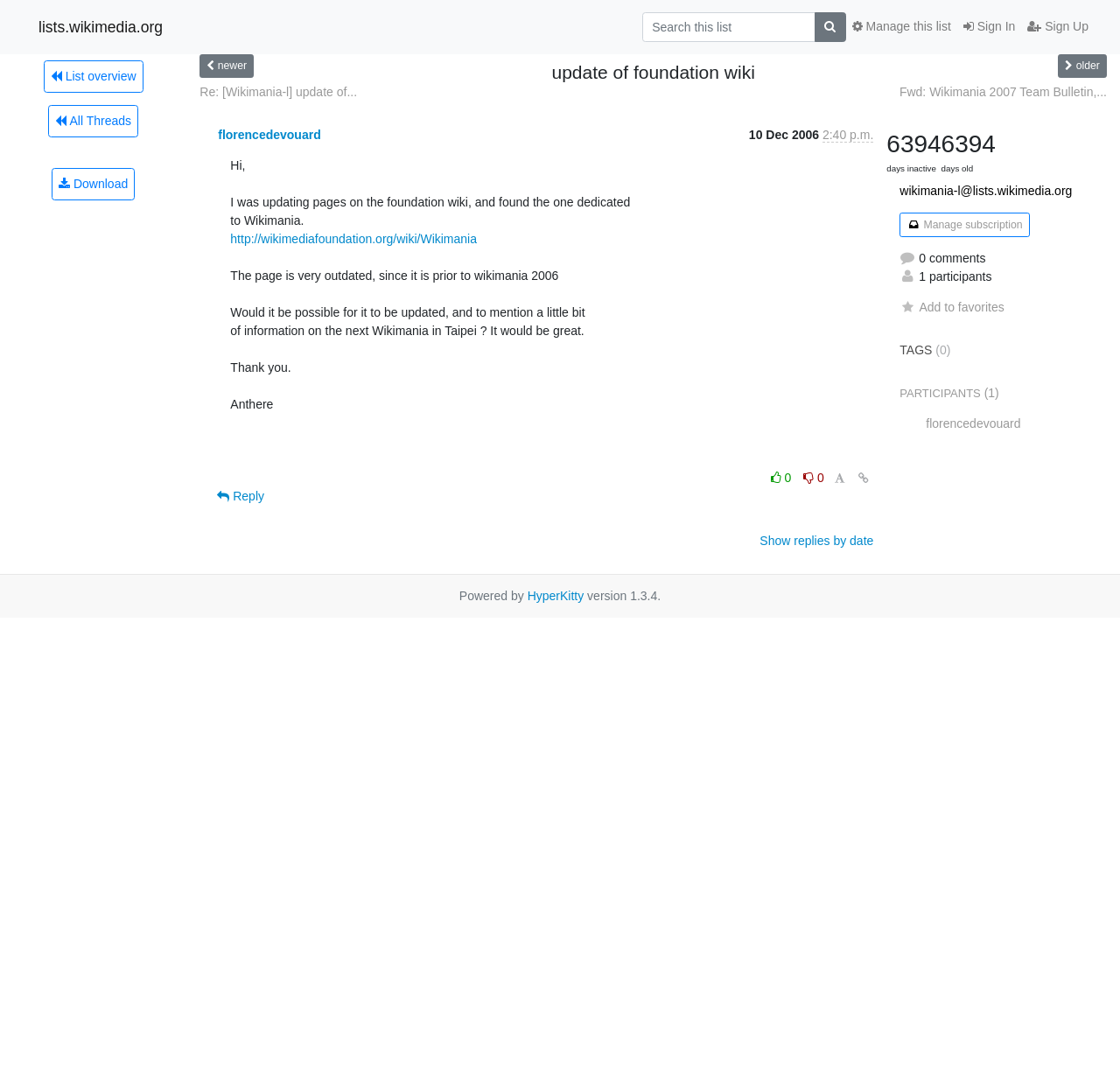What is the topic of the email?
Based on the screenshot, give a detailed explanation to answer the question.

The email content mentions 'Wikimania' and discusses the update of the foundation wiki related to it, indicating that the topic of the email is Wikimania.